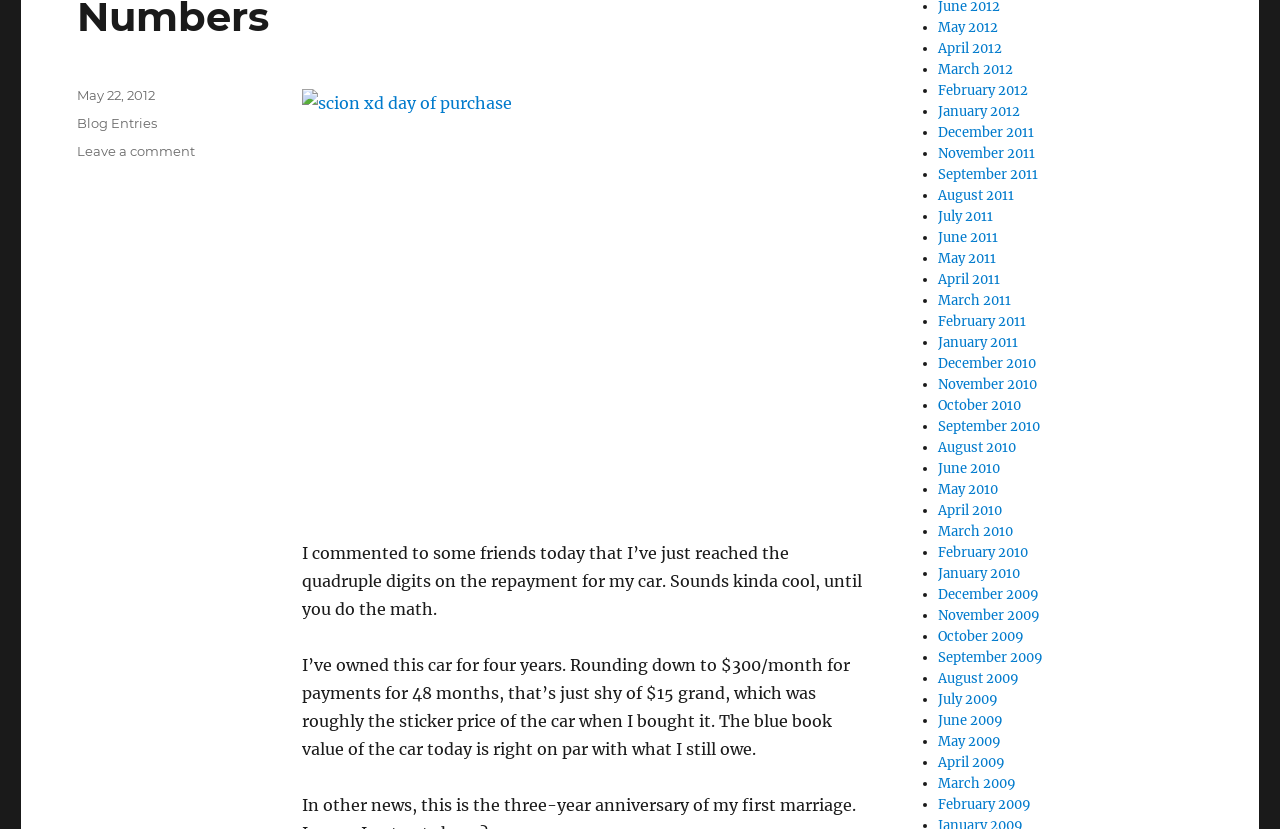Determine the bounding box coordinates for the area you should click to complete the following instruction: "View the categories of blog posts".

[0.06, 0.138, 0.114, 0.157]